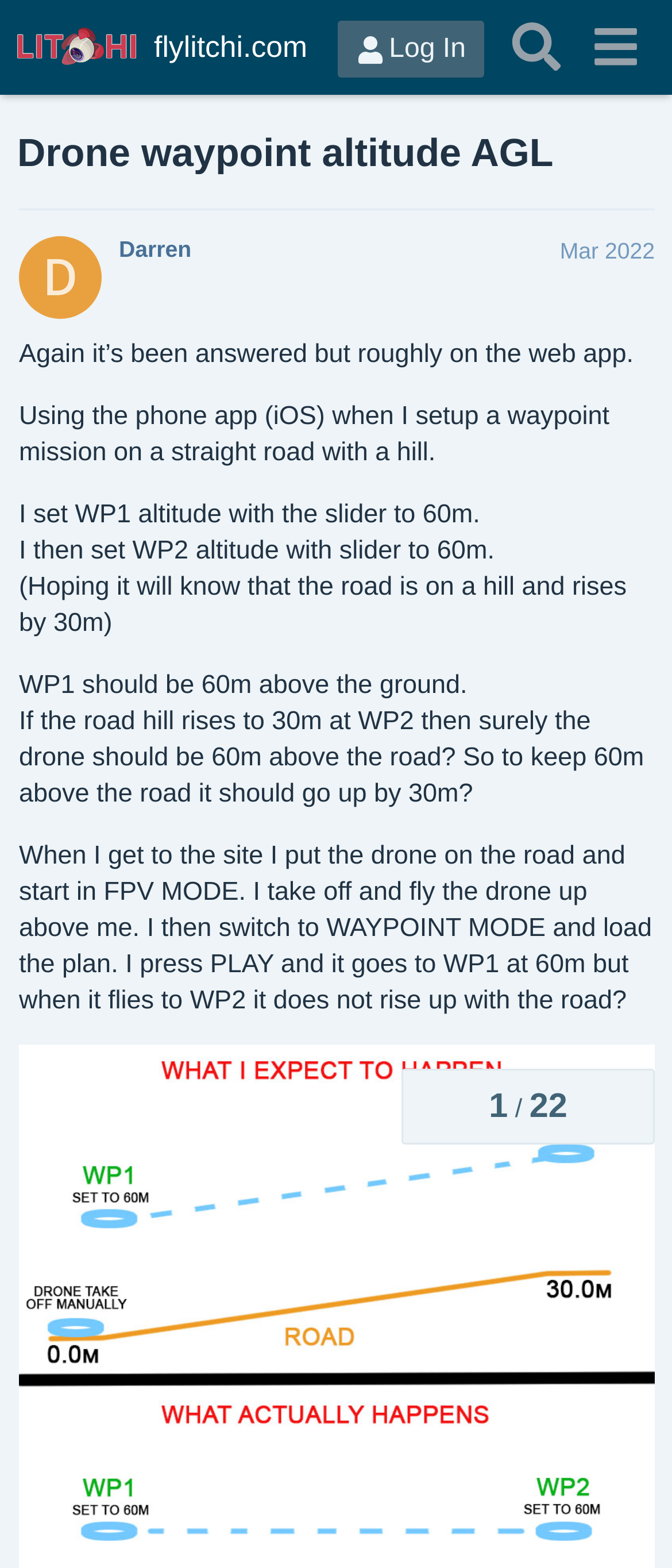Find the bounding box coordinates of the area to click in order to follow the instruction: "View the topic details".

[0.026, 0.082, 0.823, 0.111]